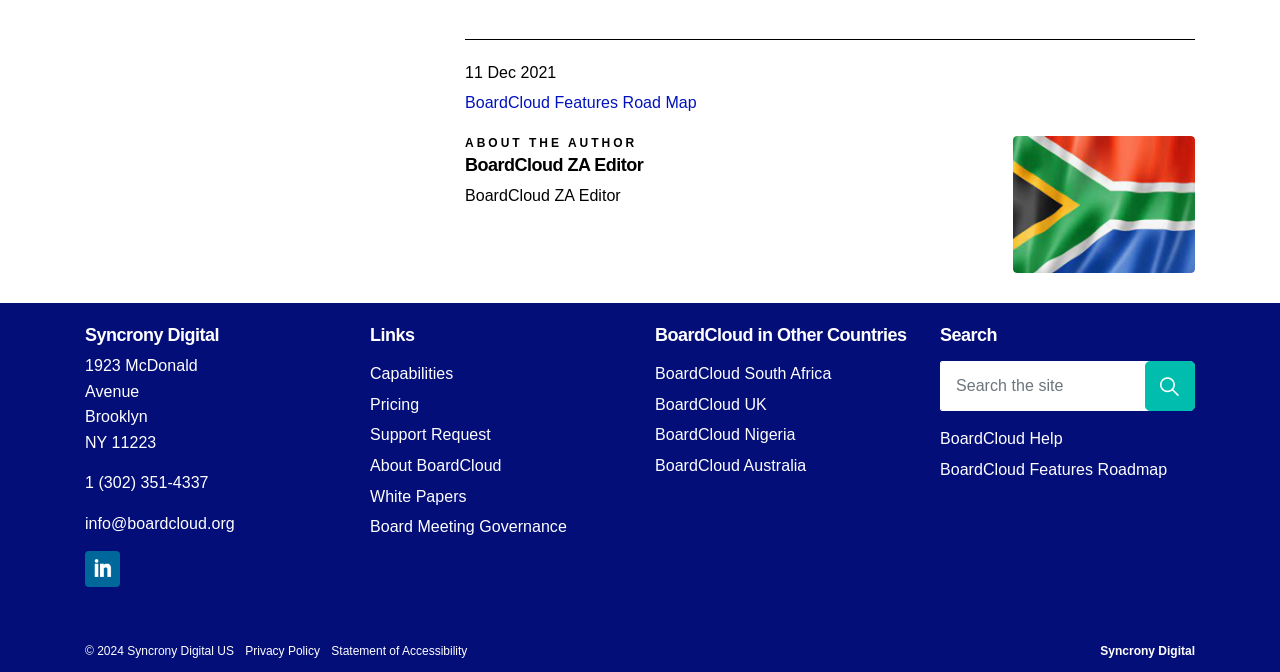Find the bounding box coordinates of the element you need to click on to perform this action: 'Check the 'Recent Posts''. The coordinates should be represented by four float values between 0 and 1, in the format [left, top, right, bottom].

None